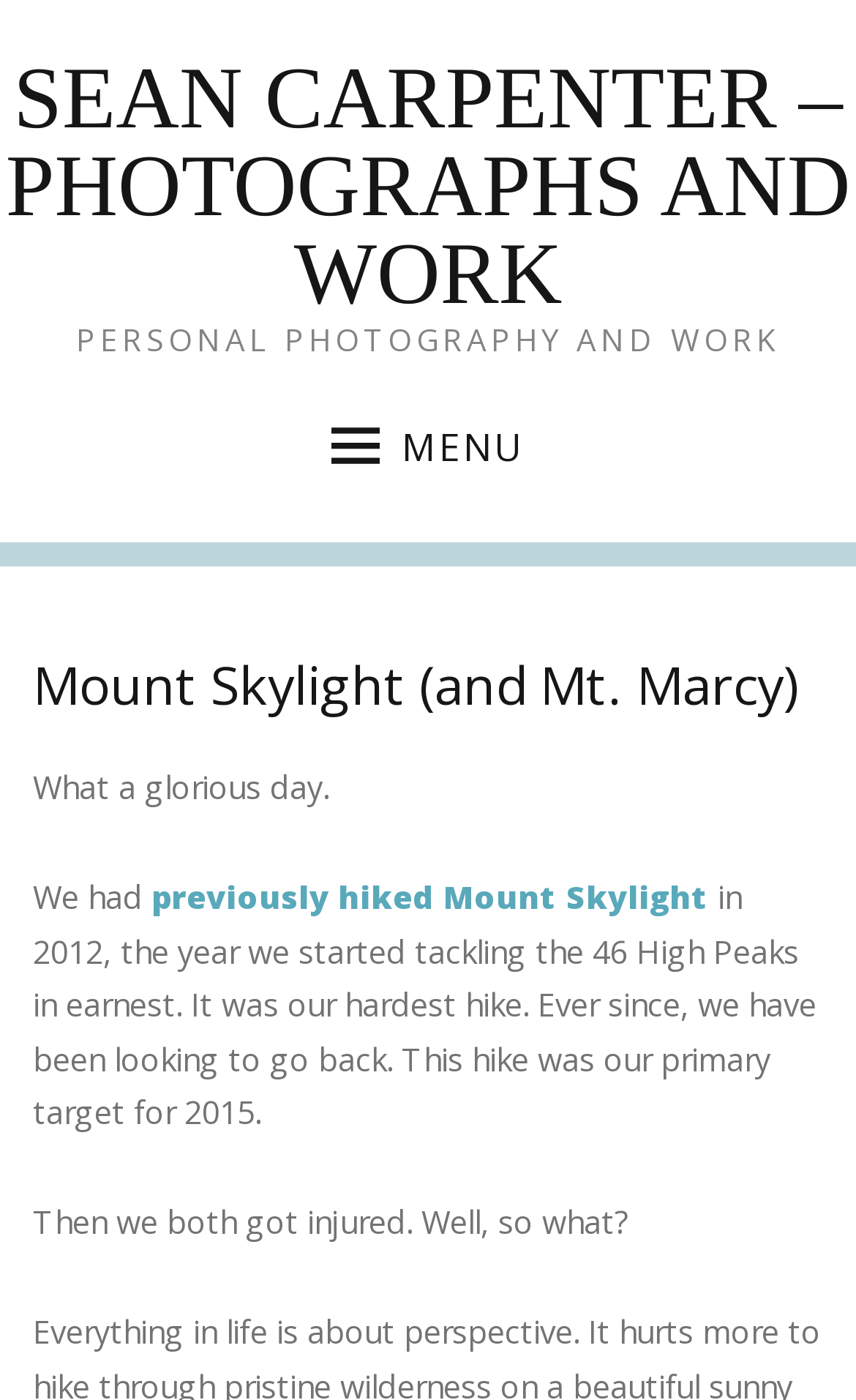Determine the bounding box coordinates for the HTML element mentioned in the following description: "previously hiked Mount Skylight". The coordinates should be a list of four floats ranging from 0 to 1, represented as [left, top, right, bottom].

[0.177, 0.626, 0.828, 0.656]